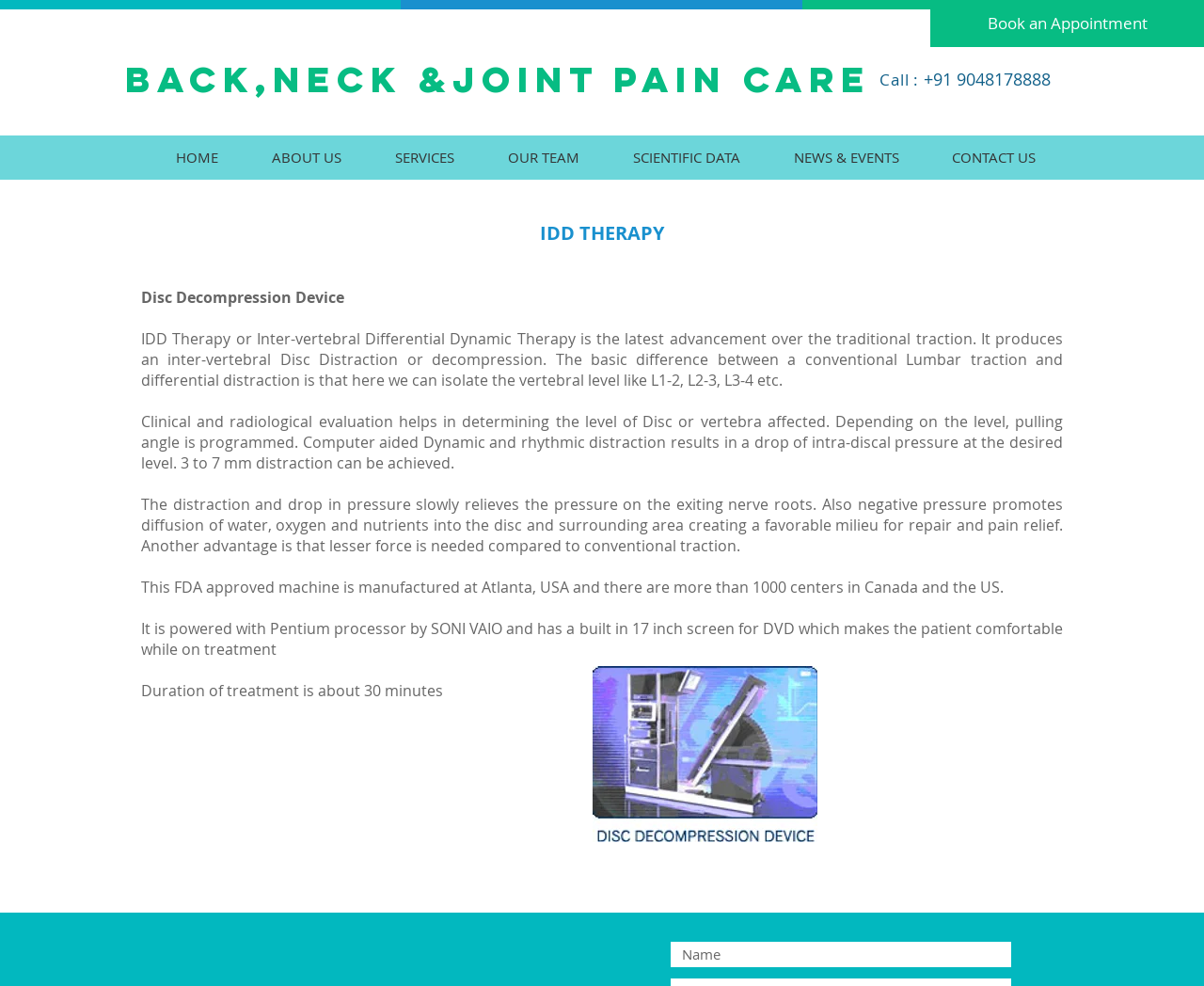Describe all the visual and textual components of the webpage comprehensively.

The webpage is about Kumar Centre for Pain Relief Treatment, specifically focusing on IDD Therapy for back, neck, and joint pain care. At the top, there is a prominent link to "Book an Appointment" and a heading that reads "back, neck & joint pain care". Below this, there is a section with contact information, including a phone number and a call-to-action link.

On the left side, there is a navigation menu with links to different sections of the website, including "HOME", "ABOUT US", "SERVICES", "OUR TEAM", "SCIENTIFIC DATA", "NEWS & EVENTS", and "CONTACT US".

The main content area has a brief introduction to IDD Therapy, explaining that it is a non-invasive treatment for back pain relief. There are several paragraphs of text that provide more detailed information about the treatment, including how it works, its benefits, and the technology used.

Below the text, there is an image of the Kumar Centre, and at the bottom of the page, there is a text box for users to input their name, which is required.

Overall, the webpage is informative and provides detailed information about IDD Therapy and the Kumar Centre, with a focus on educating users about the treatment and encouraging them to book an appointment.